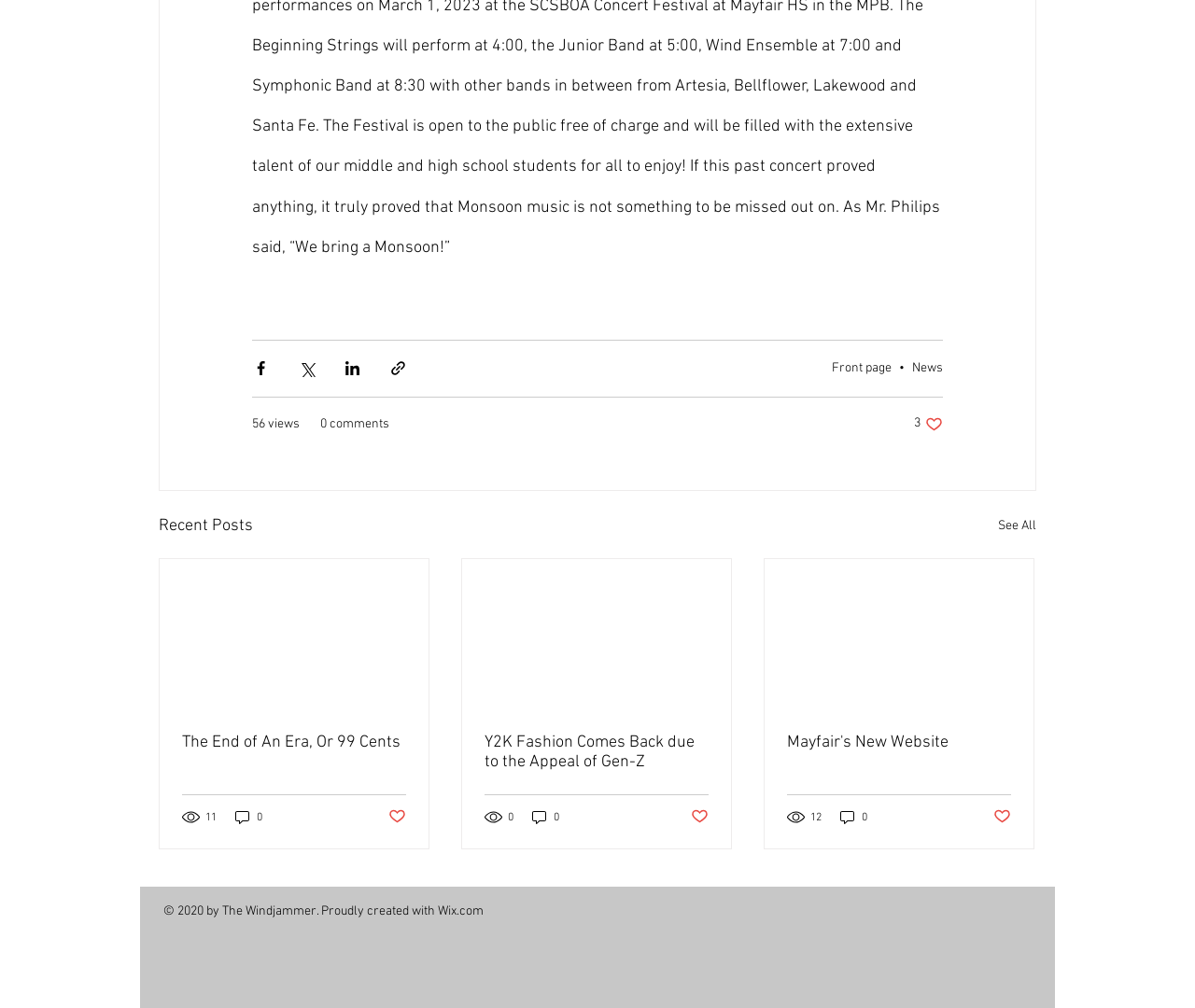Find the bounding box of the web element that fits this description: "parent_node: Mayfair's New Website".

[0.64, 0.555, 0.865, 0.705]